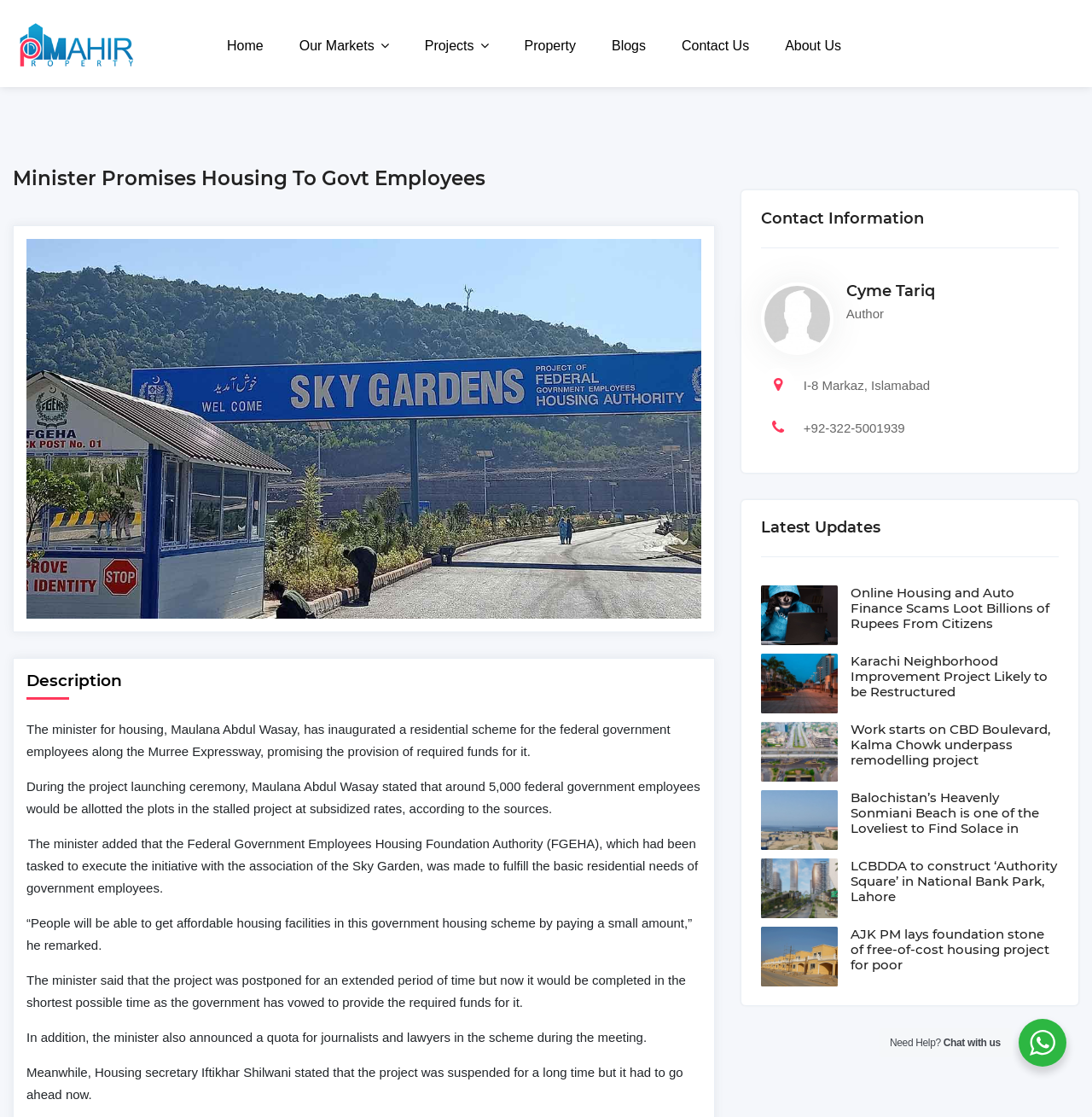What is the contact information of the author?
Using the image as a reference, give an elaborate response to the question.

The contact information of the author is mentioned in the static text elements with IDs 540 and 543, which are 'I-8 Markaz, Islamabad' and '+92-322-5001939' respectively.